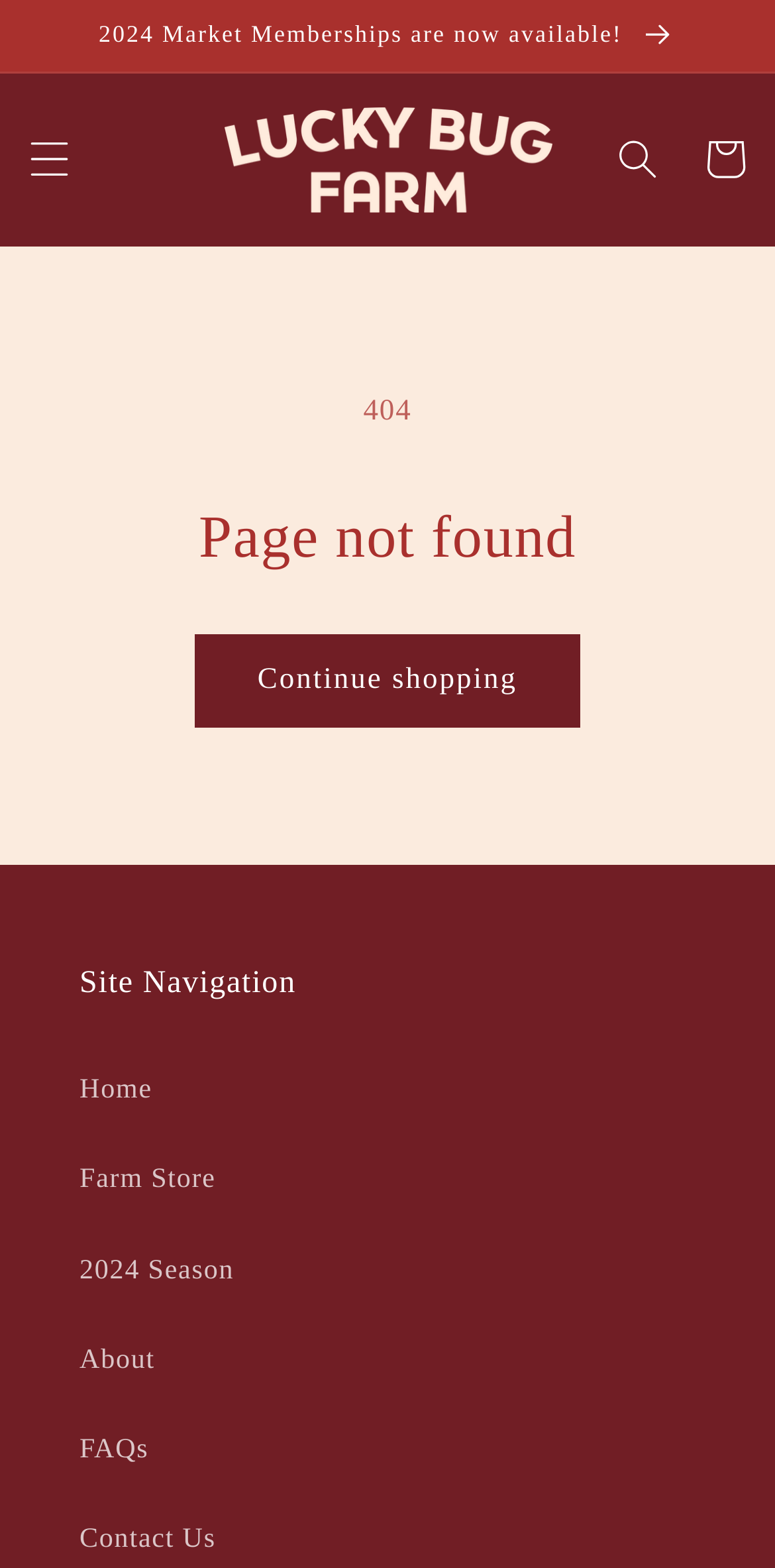What is the error message displayed on the page?
Examine the image and give a concise answer in one word or a short phrase.

404 Not Found